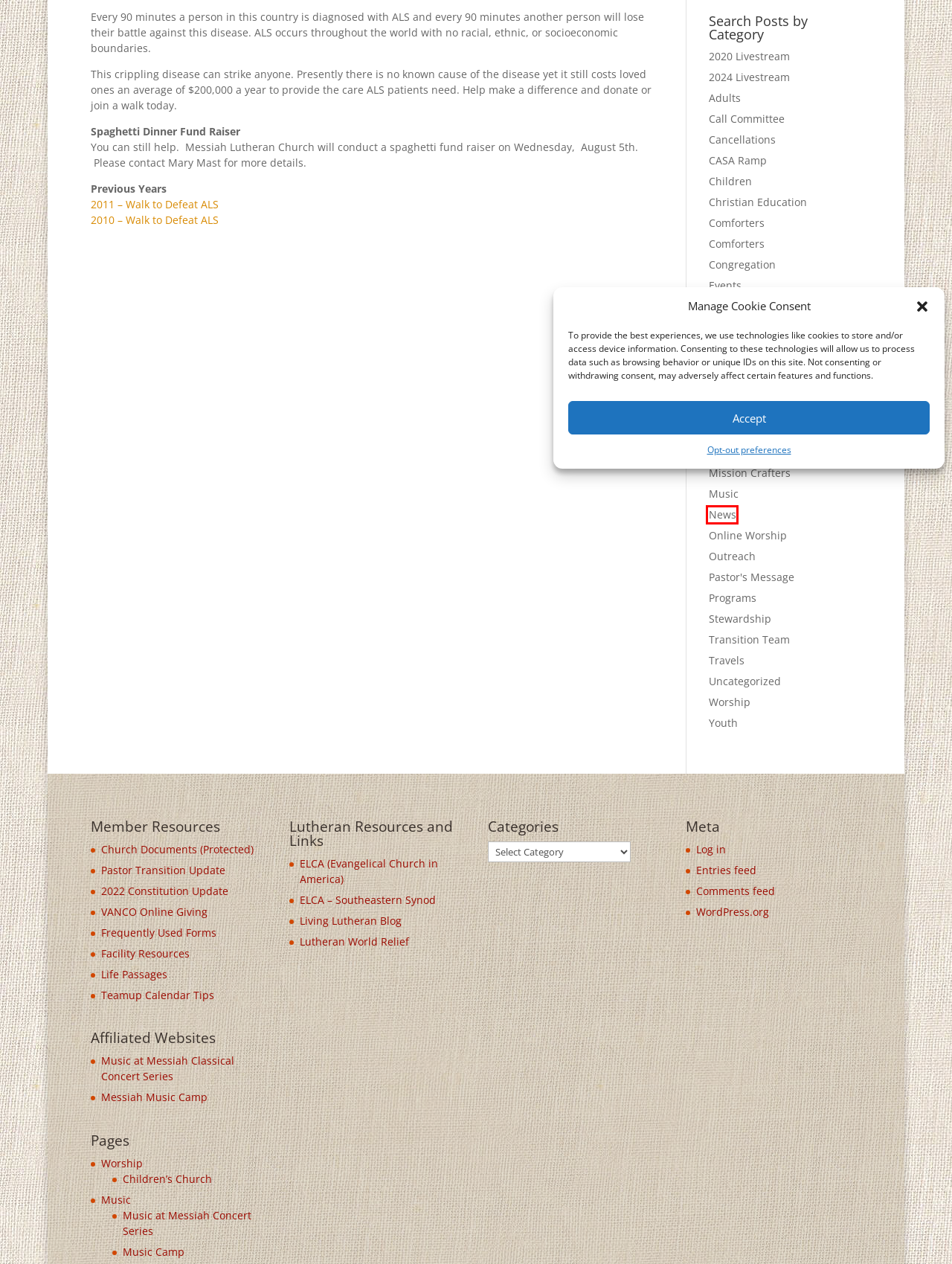Review the webpage screenshot provided, noting the red bounding box around a UI element. Choose the description that best matches the new webpage after clicking the element within the bounding box. The following are the options:
A. Mission | Messiah Lutheran Church
B. Teamup Calendar Tips | Messiah Lutheran Church
C. Music at Messiah Classical Concert Series | Treasured Music – Live
D. Kit Ministry | Messiah Lutheran Church
E. Events | Messiah Lutheran Church
F. Sorry, you are banned : 14.103.11.0‎
G. Music | Messiah Lutheran Church
H. News | Messiah Lutheran Church

H